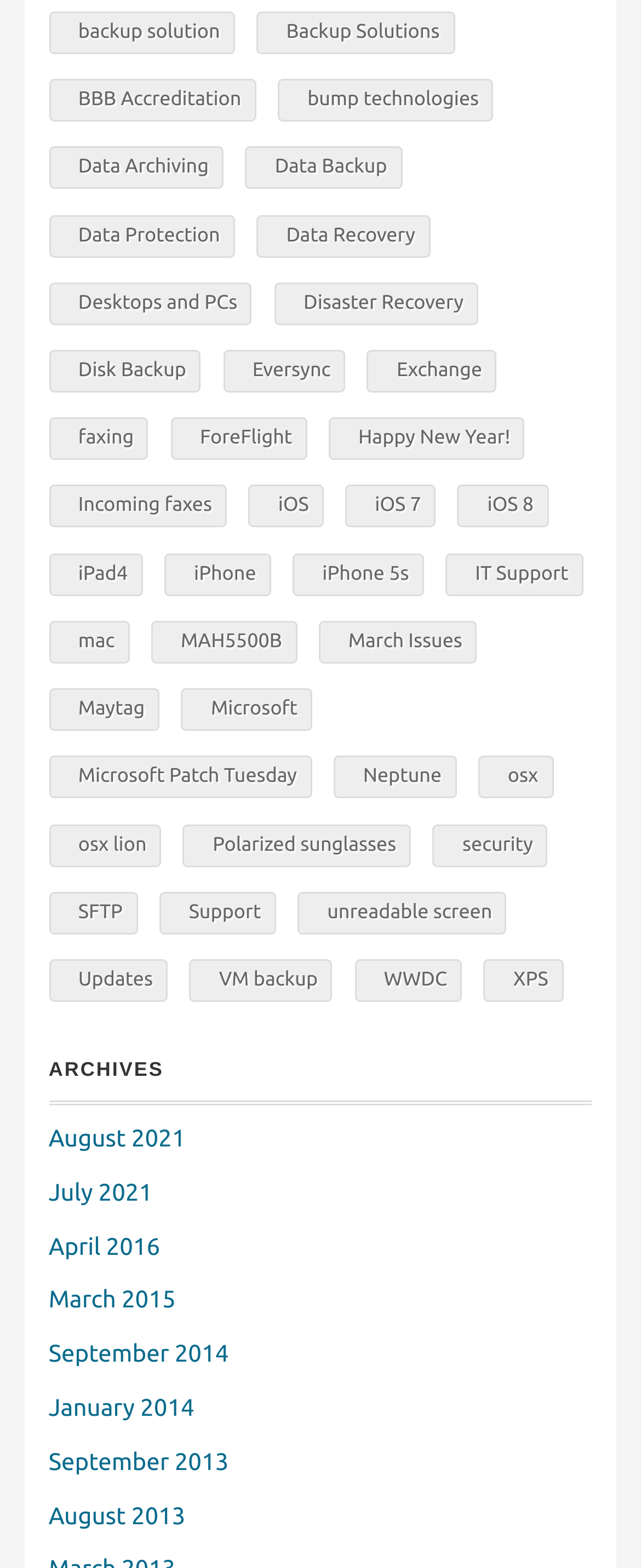Please analyze the image and give a detailed answer to the question:
What is the last archive month mentioned?

The last archive month mentioned is 'August 2013' which is a link located at the bottom of the webpage with a bounding box of [0.076, 0.957, 0.289, 0.975].